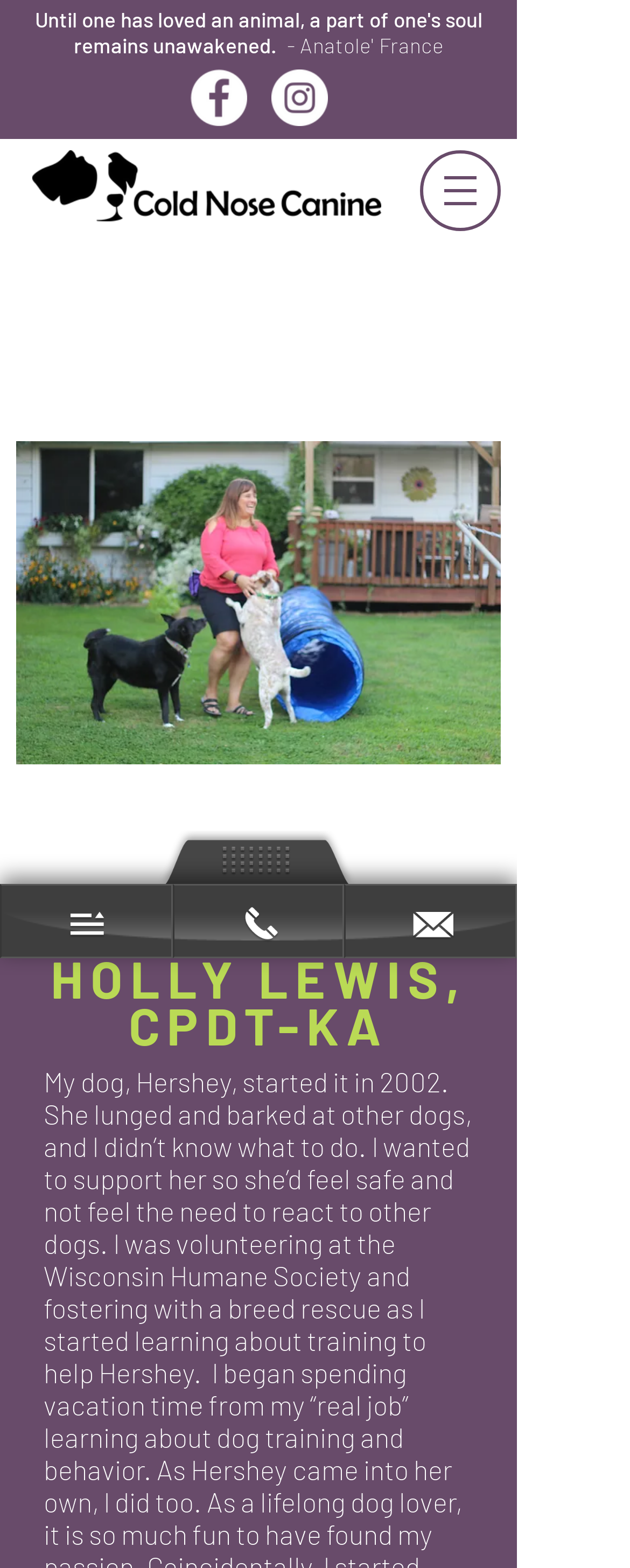Can you give a comprehensive explanation to the question given the content of the image?
What is the name of the company founded by Holly Lewis?

The webpage mentions that Holly Lewis founded Cold Nose Canine in 2008, and the company's name is also displayed as a link on the webpage.